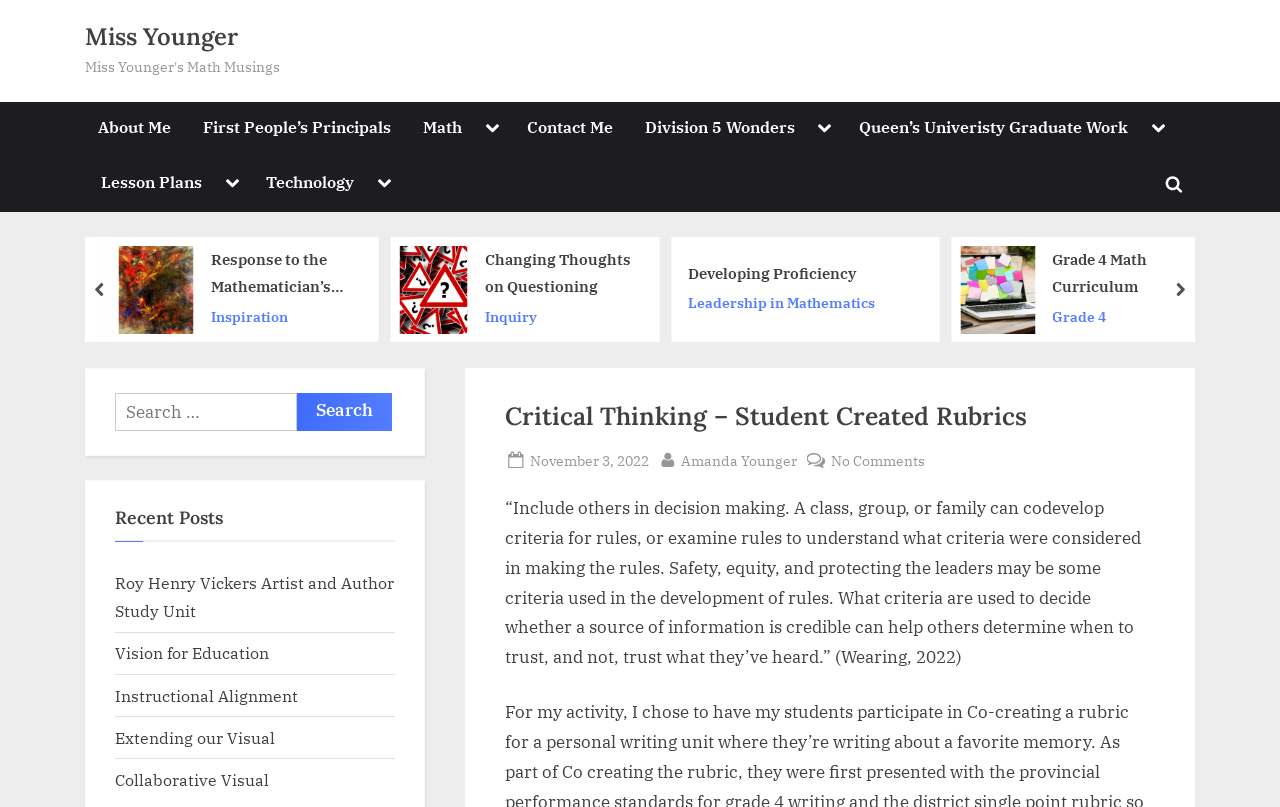Determine the bounding box coordinates of the element's region needed to click to follow the instruction: "Search for something". Provide these coordinates as four float numbers between 0 and 1, formatted as [left, top, right, bottom].

[0.09, 0.486, 0.232, 0.533]